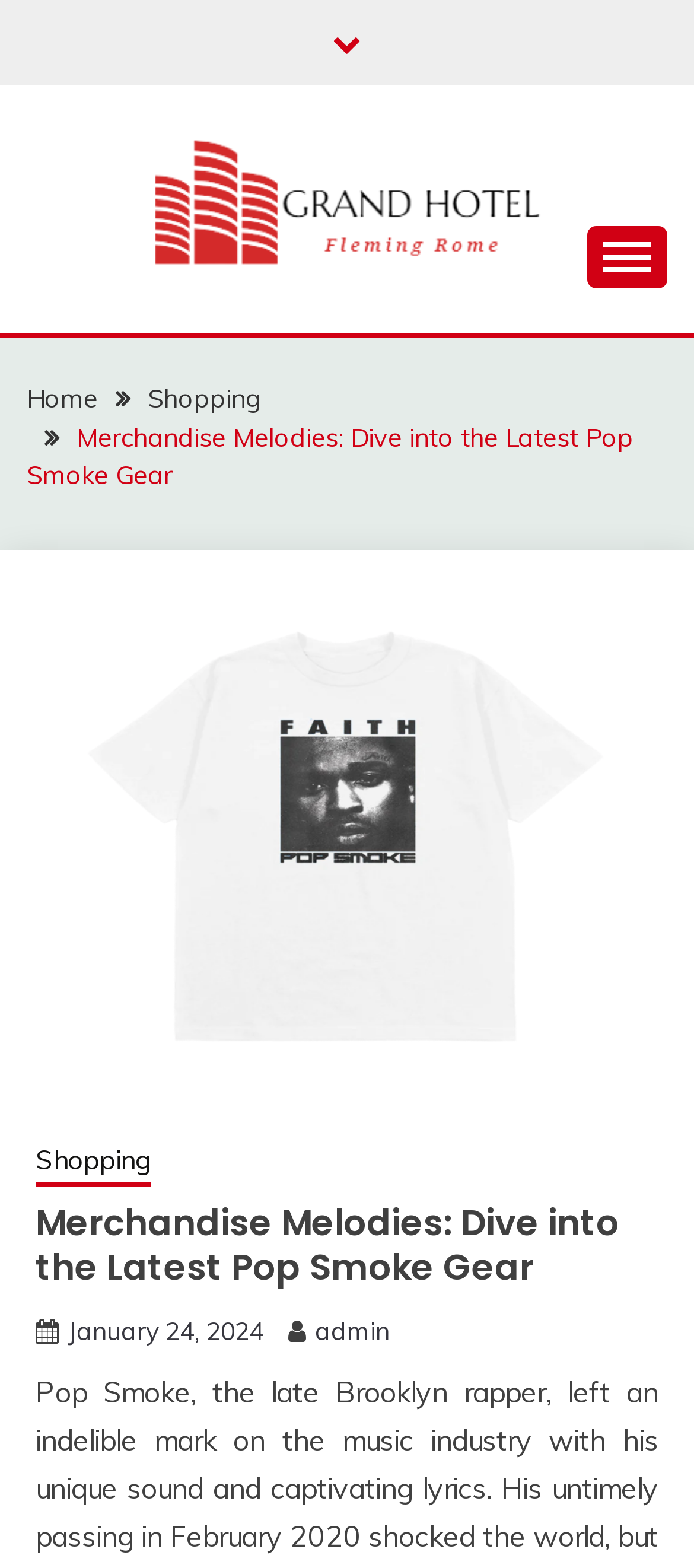Please answer the following question using a single word or phrase: 
What is the date mentioned on the webpage?

January 24, 2024